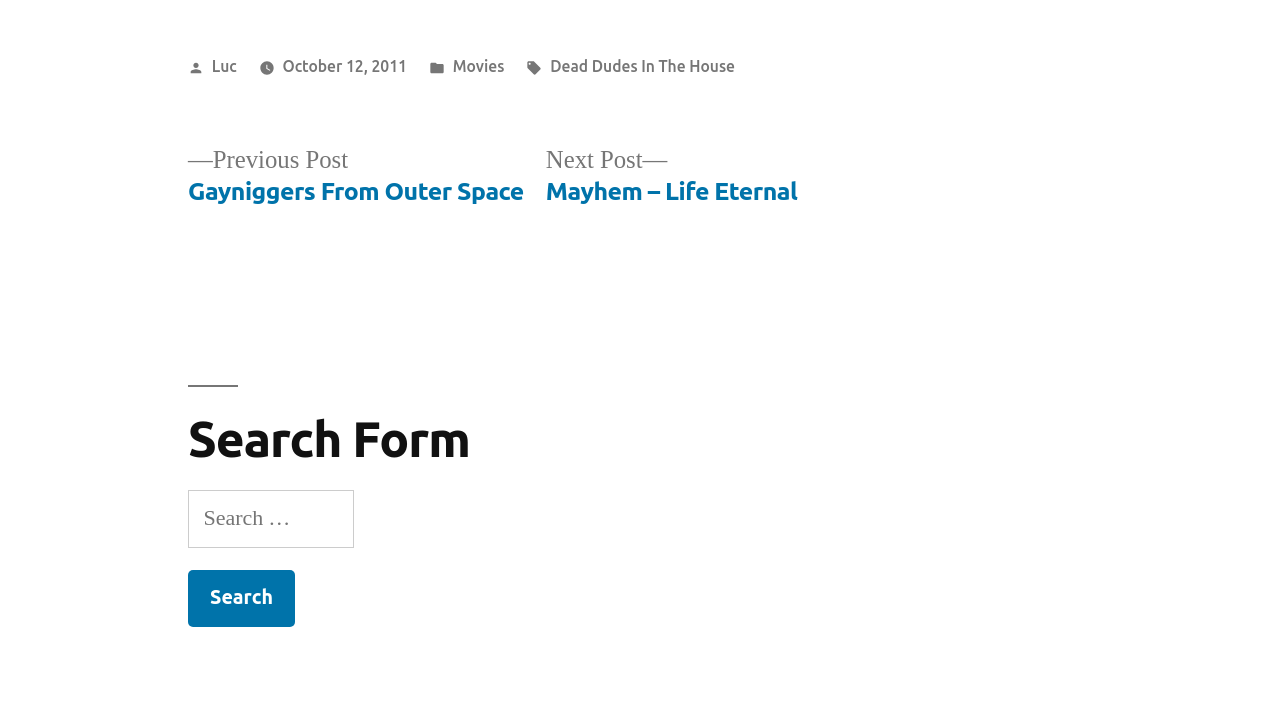Respond to the following question with a brief word or phrase:
What is the date of the post?

October 12, 2011